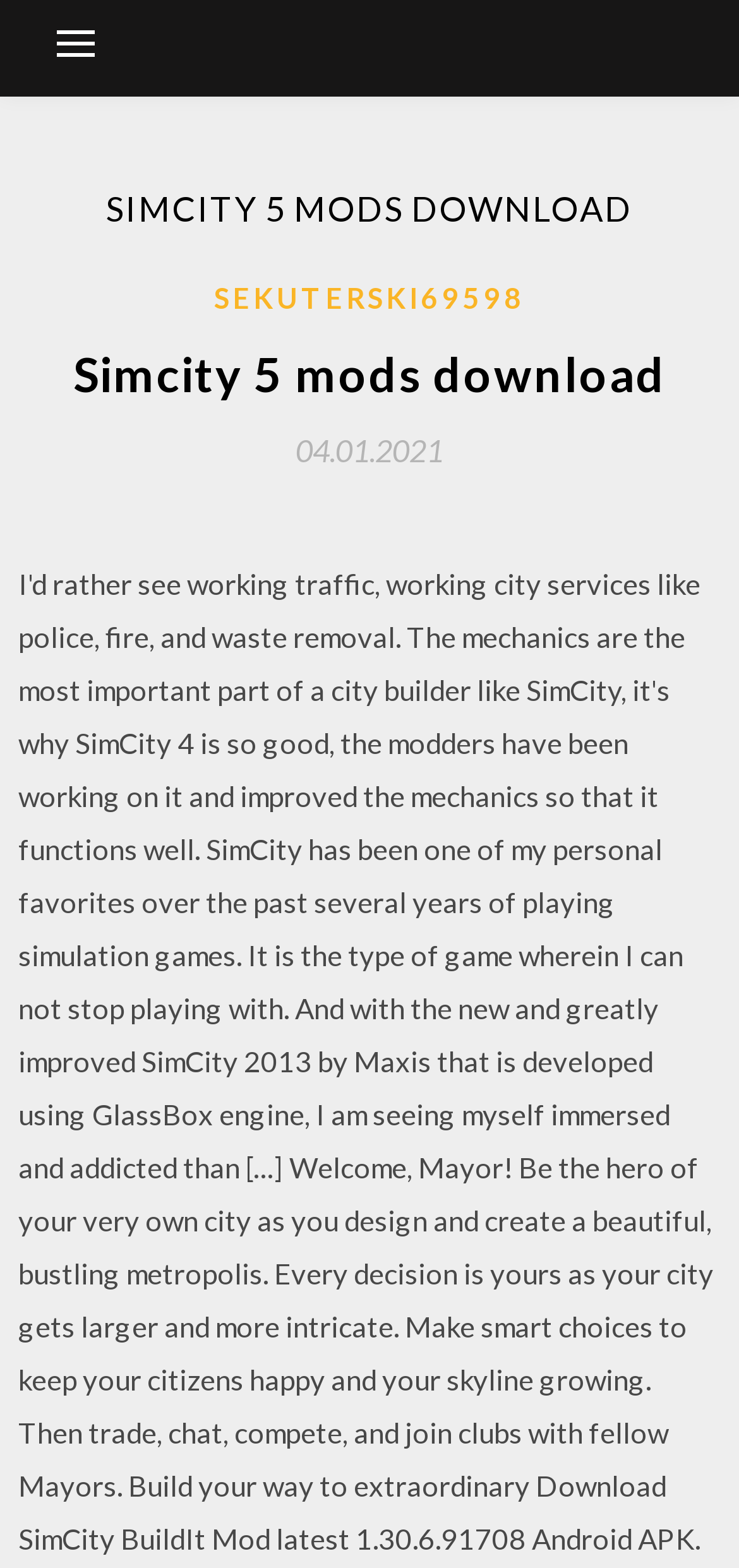Find the headline of the webpage and generate its text content.

SIMCITY 5 MODS DOWNLOAD